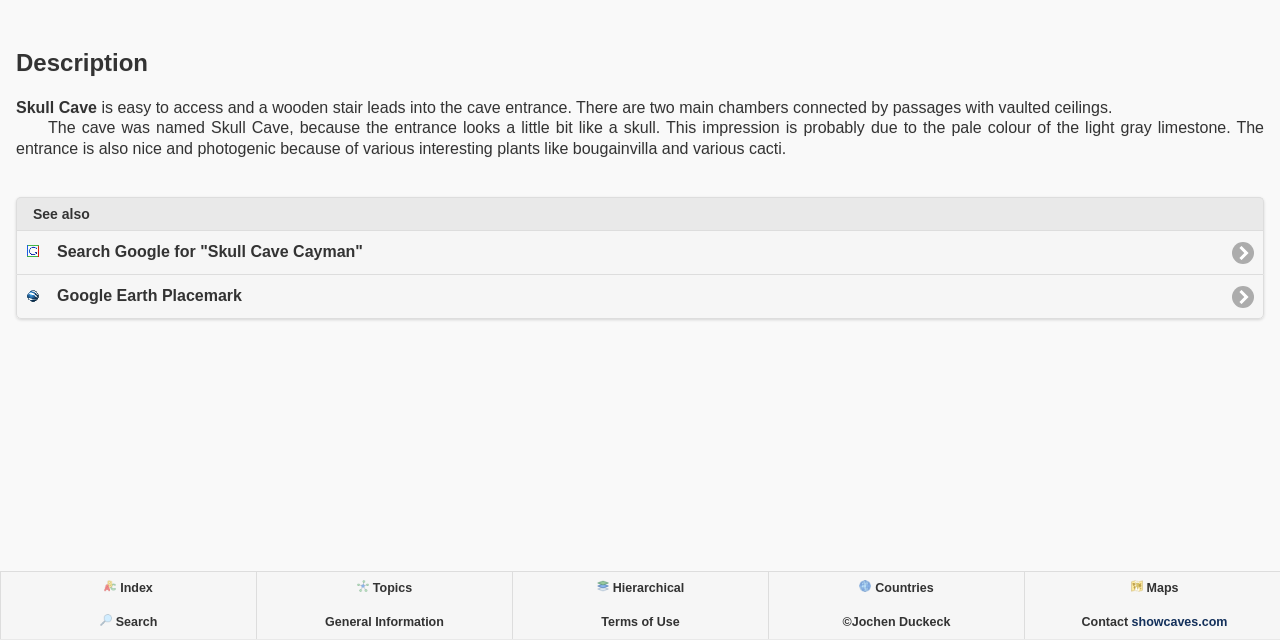For the given element description Countries, determine the bounding box coordinates of the UI element. The coordinates should follow the format (top-left x, top-left y, bottom-right x, bottom-right y) and be within the range of 0 to 1.

[0.6, 0.893, 0.8, 0.946]